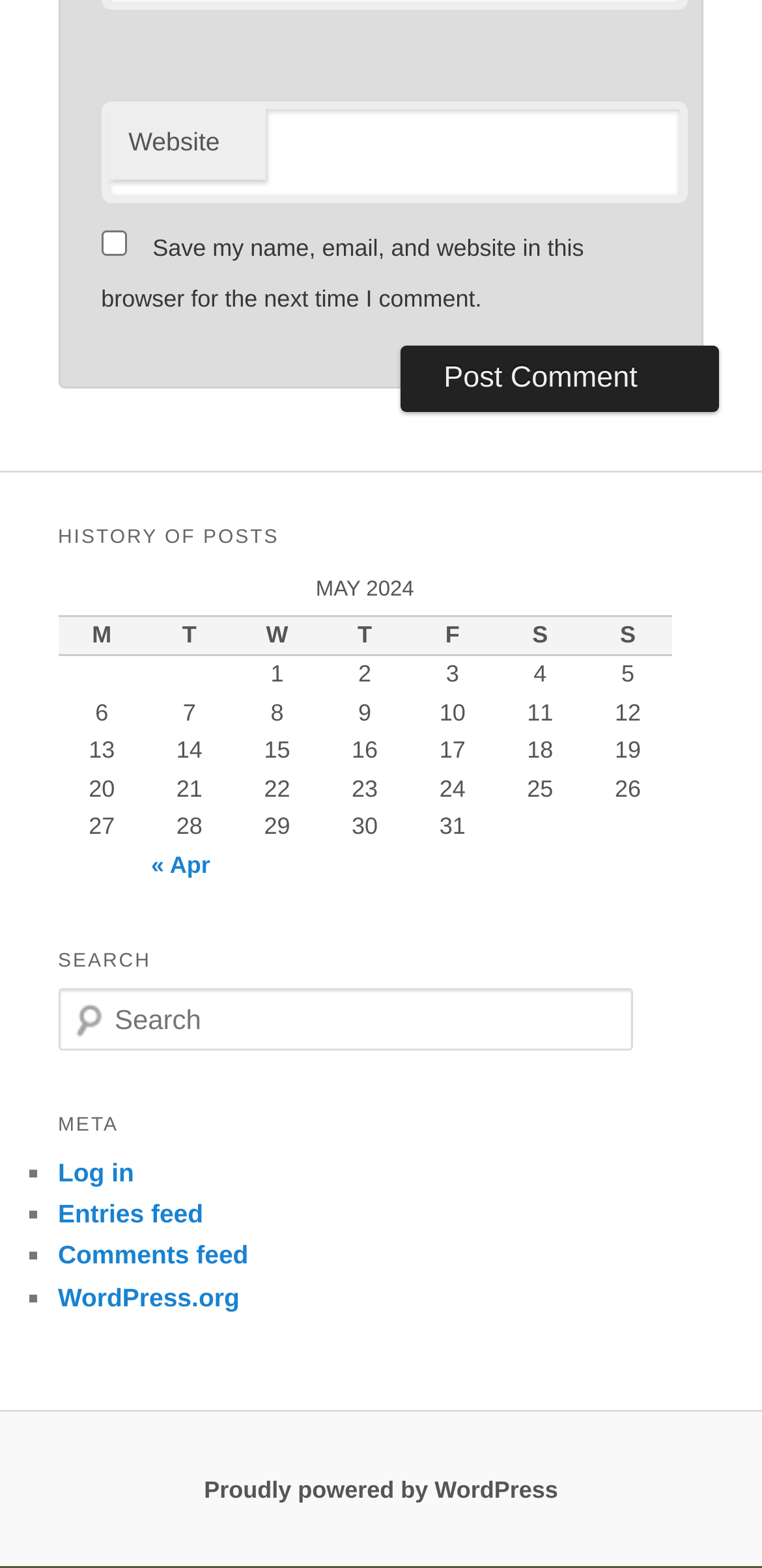Using details from the image, please answer the following question comprehensively:
How many links are in the META section?

There are 4 links in the META section which are indicated by the link elements with the texts 'Log in', 'Entries feed', 'Comments feed', and 'WordPress.org'.